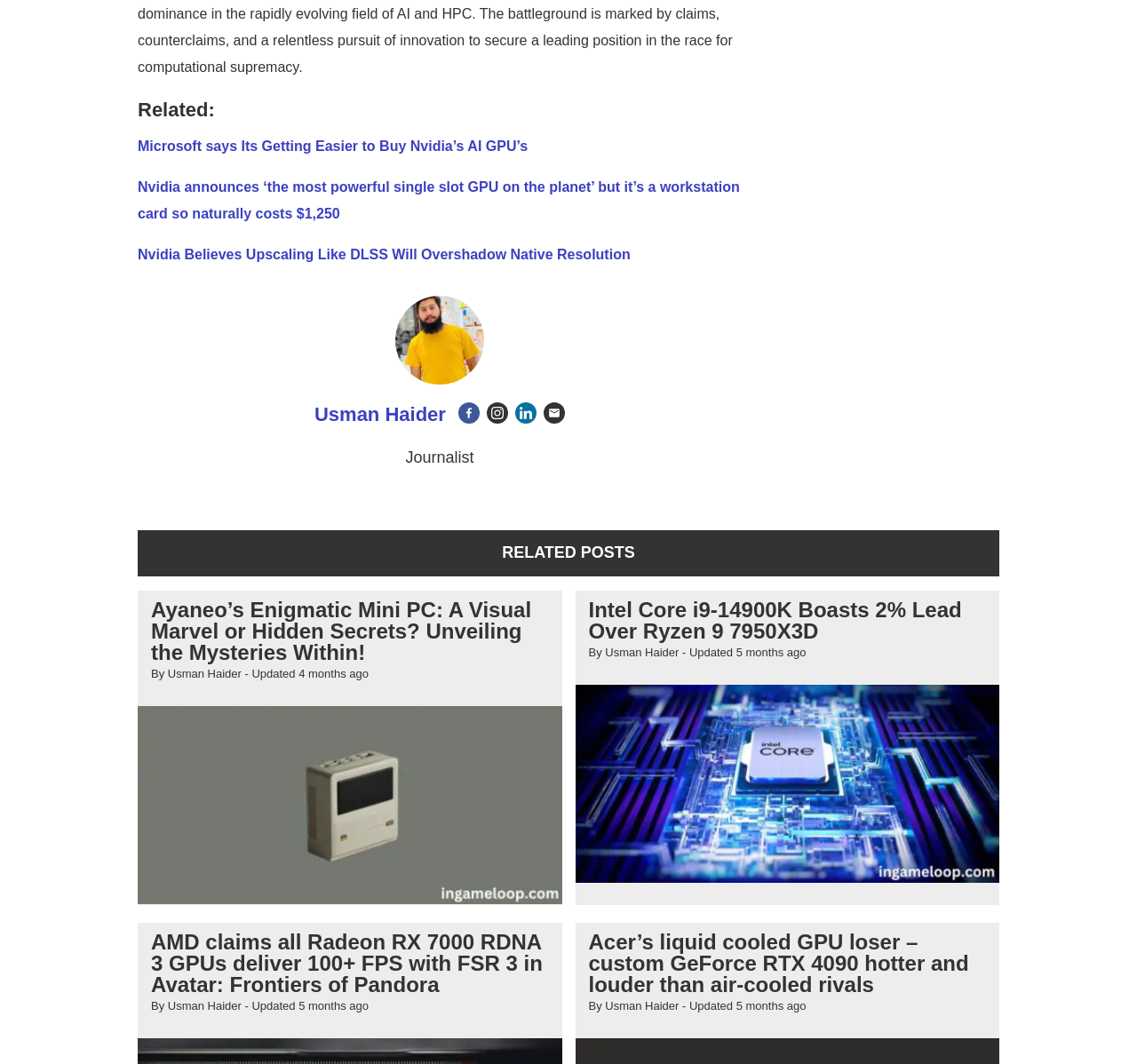What is the topic of the first article?
Refer to the image and give a detailed answer to the query.

I found the topic of the first article by reading the title of the article, which is 'Ayaneo’s Enigmatic Mini PC: A Visual Marvel or Hidden Secrets? Unveiling the Mysteries Within!'.